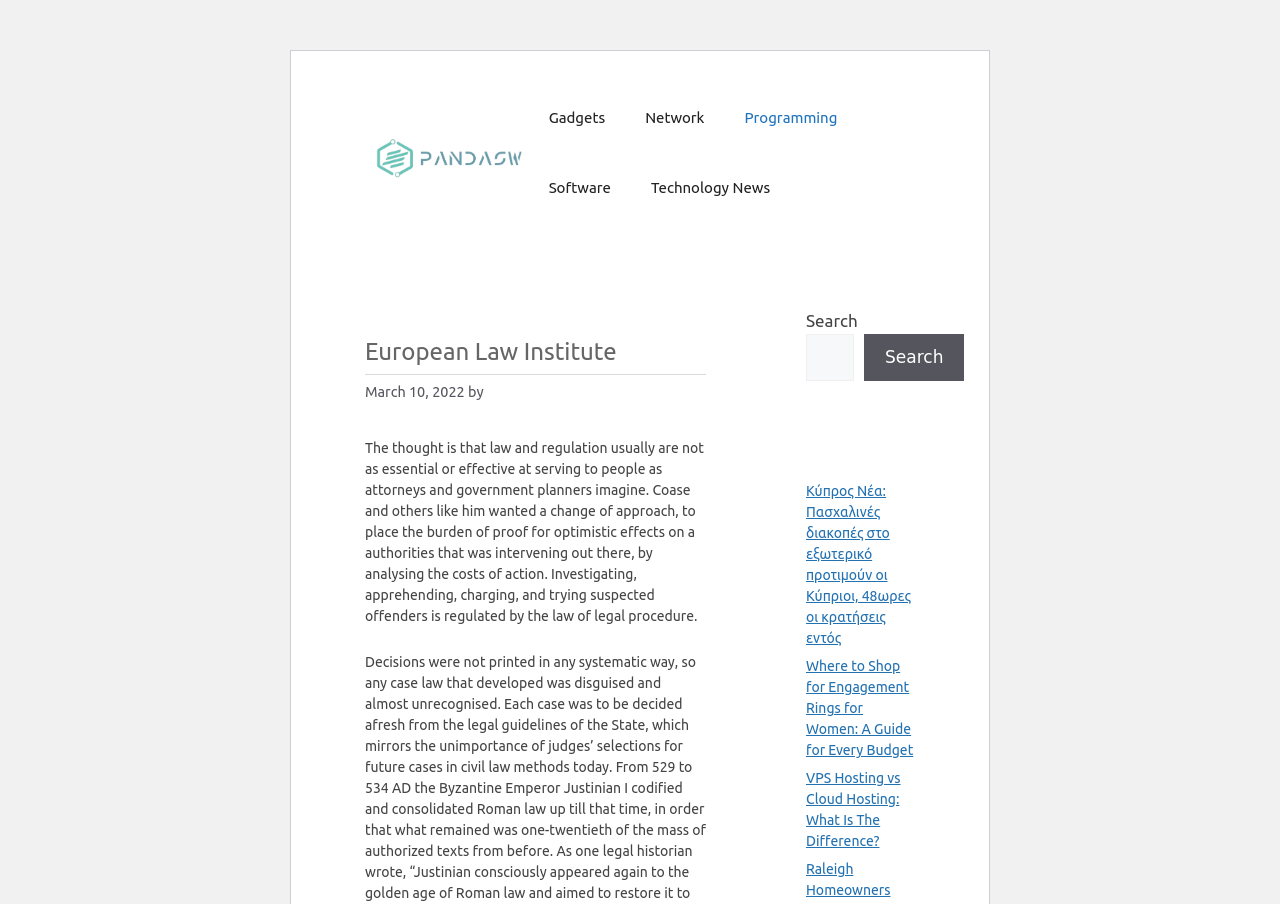What is the topic of the article mentioned below the header?
Using the picture, provide a one-word or short phrase answer.

Law and regulation